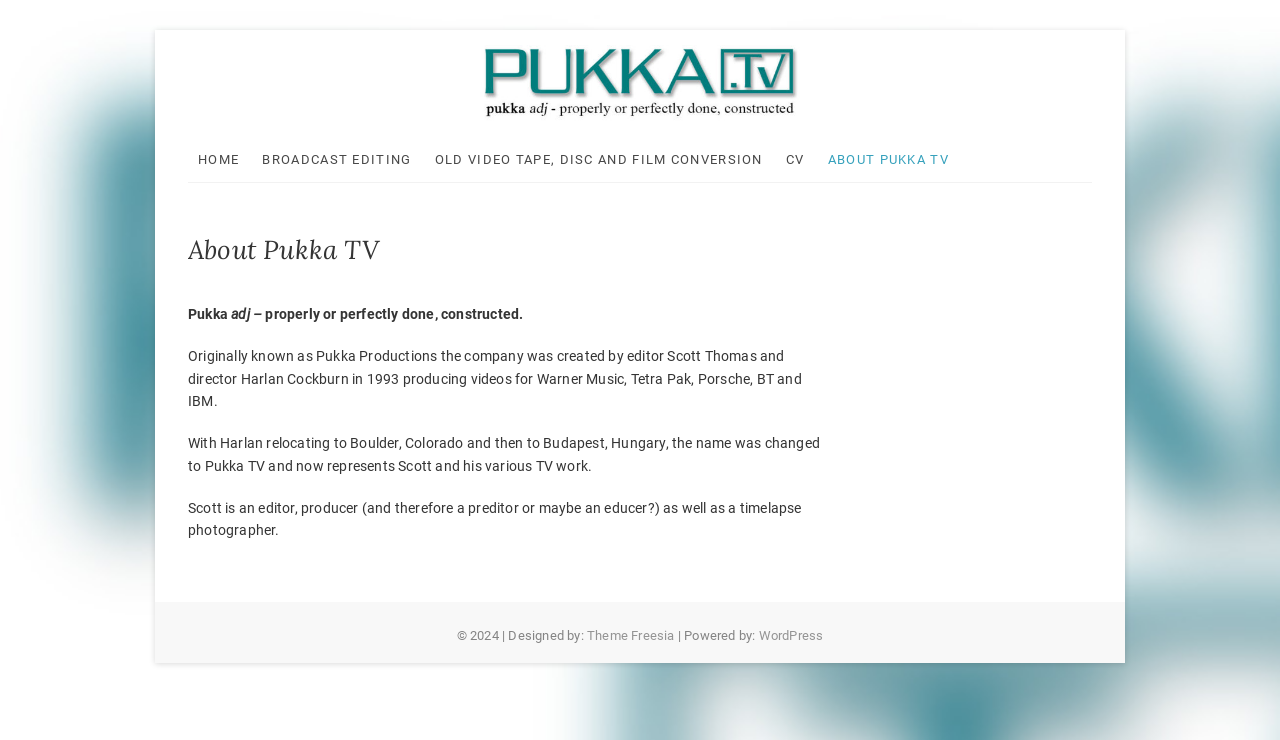Provide a thorough summary of the webpage.

The webpage is about Pukka TV, a company that provides video production services. At the top left corner, there is a link to skip to the content. Next to it, there is a large header that reads "PUKKA TV WEBSITE". Below the header, there is a main navigation menu with five links: "HOME", "BROADCAST EDITING", "OLD VIDEO TAPE, DISC AND FILM CONVERSION", "CV", and "ABOUT PUKKA TV". 

The main content area is divided into two sections. The top section has a heading that reads "About Pukka TV". Below the heading, there are four paragraphs of text that describe the company's history, its founders, and its services. The text explains that Pukka TV was originally known as Pukka Productions and was founded by editor Scott Thomas and director Harlan Cockburn in 1993. It also mentions that Scott is an editor, producer, and timelapse photographer.

At the bottom of the page, there is a footer section that contains copyright information, a credit to the designer, and a mention of the platform that powers the website, WordPress.